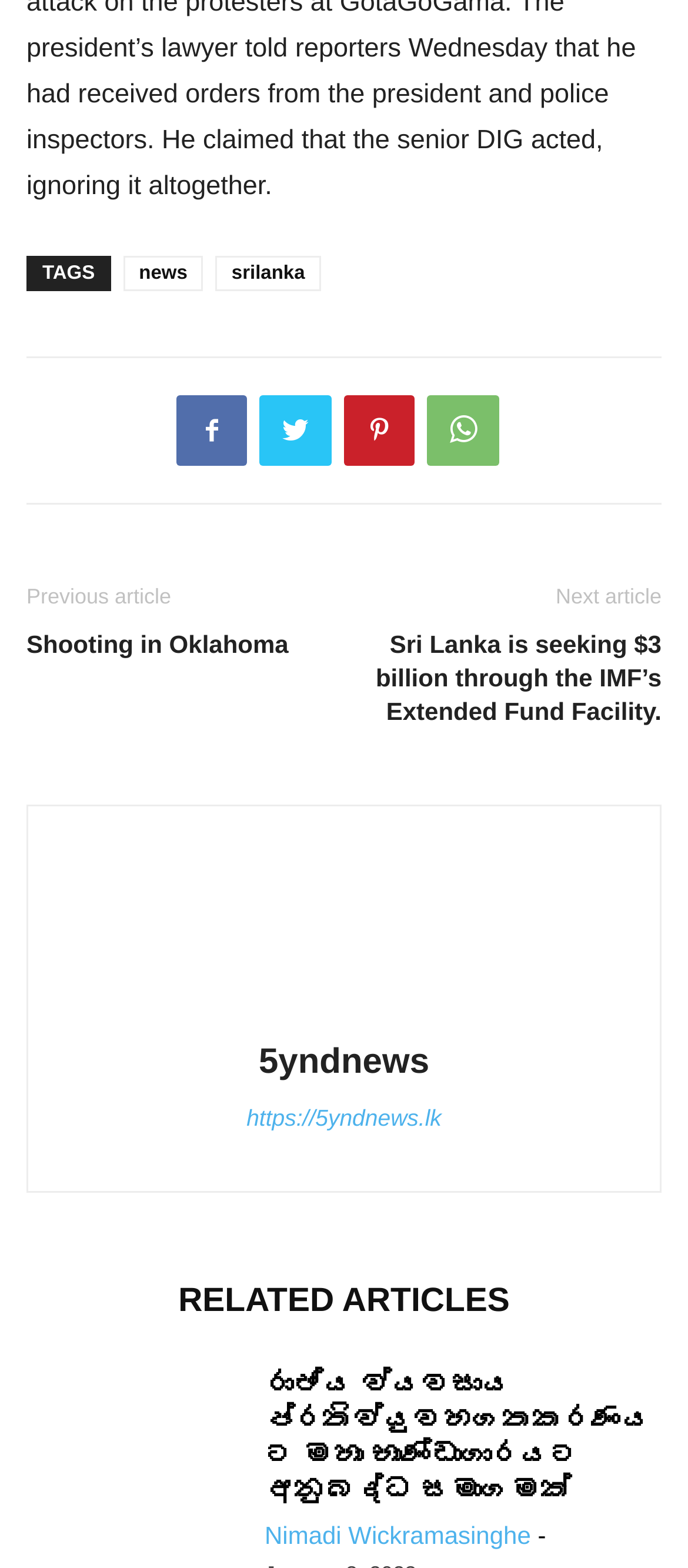Identify the bounding box for the UI element described as: "parent_node: 5yndnews aria-label="author-photo"". The coordinates should be four float numbers between 0 and 1, i.e., [left, top, right, bottom].

[0.372, 0.637, 0.628, 0.655]